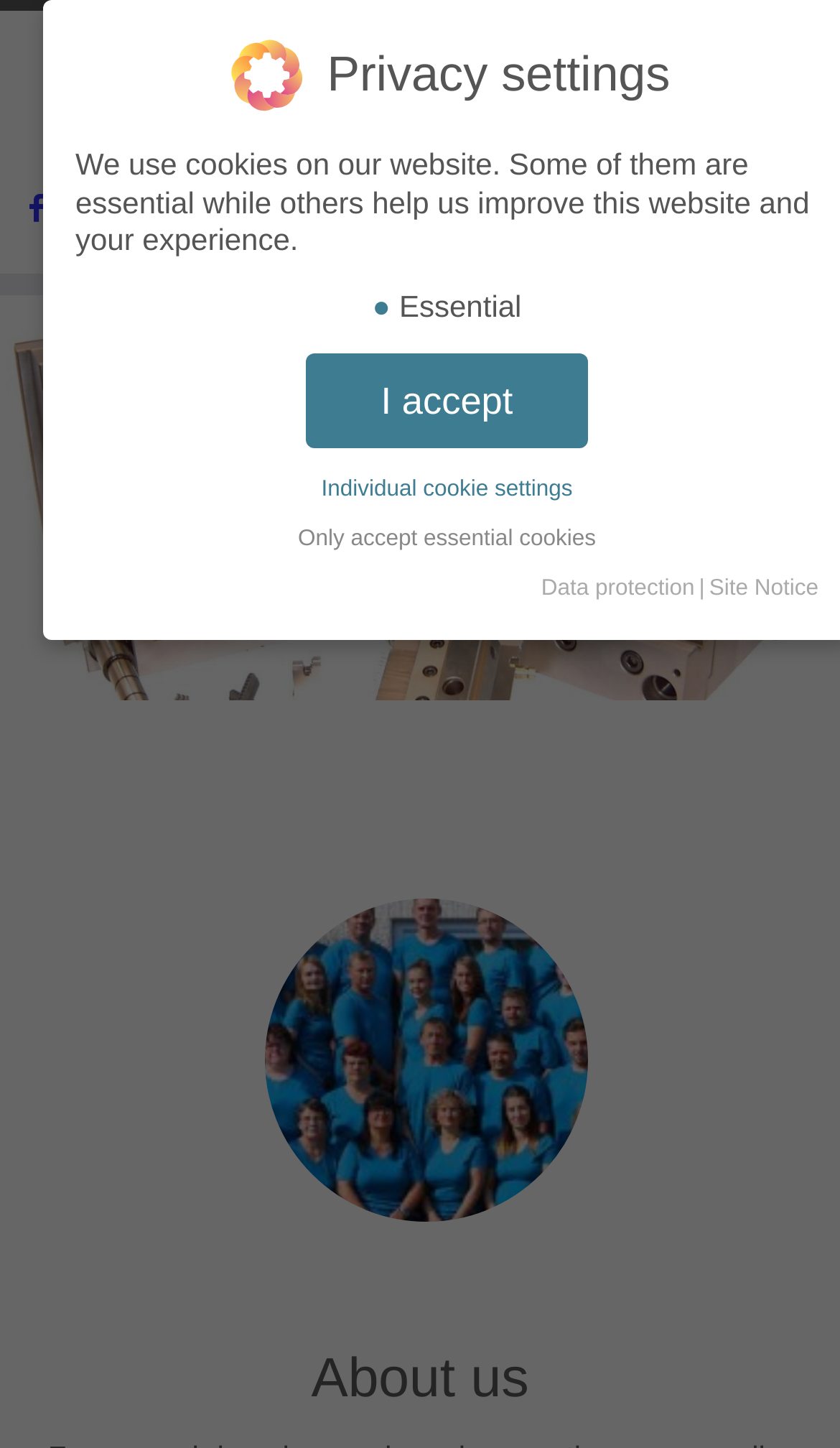By analyzing the image, answer the following question with a detailed response: What is the function of the 'Save and close settings' button?

The 'Save and close settings' button is likely used to save the user's cookie settings and close the cookie settings panel, as it is located in the cookie settings section of the webpage.